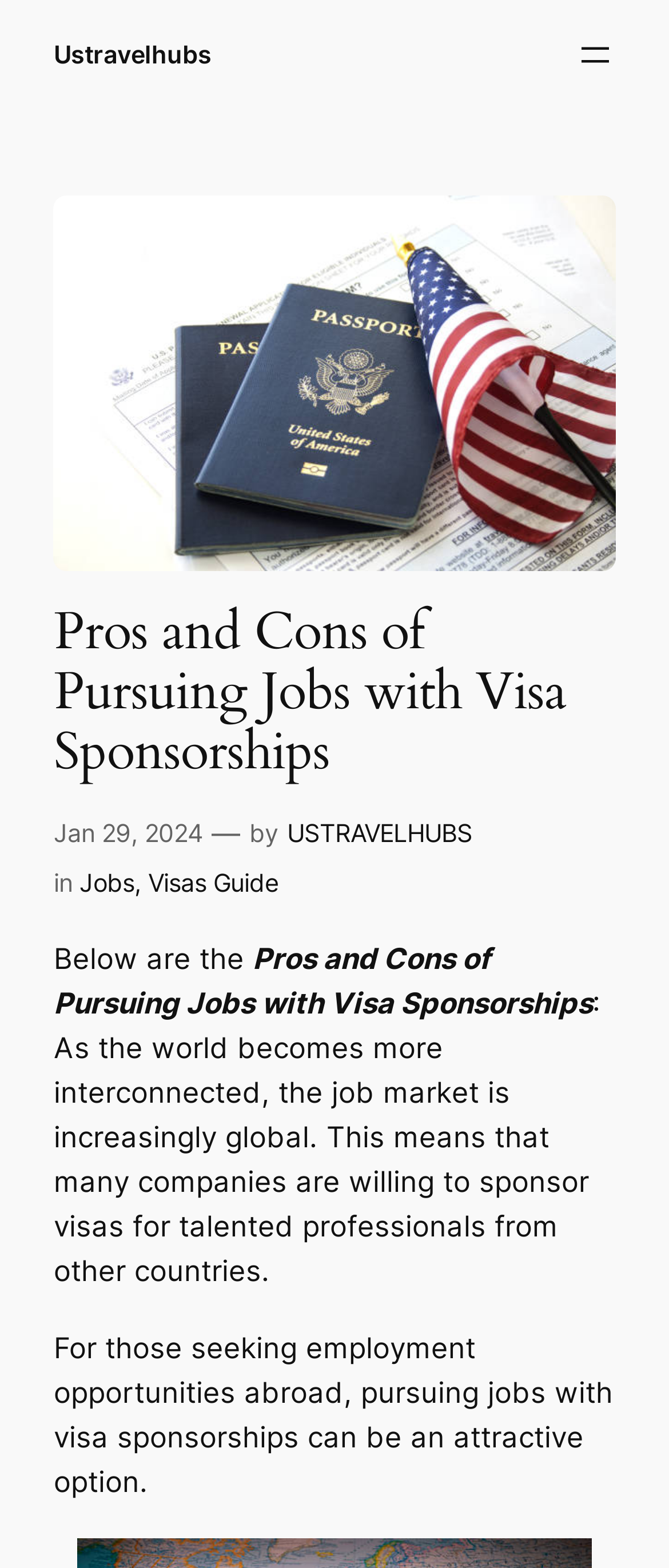Extract the primary headline from the webpage and present its text.

Pros and Cons of Pursuing Jobs with Visa Sponsorships